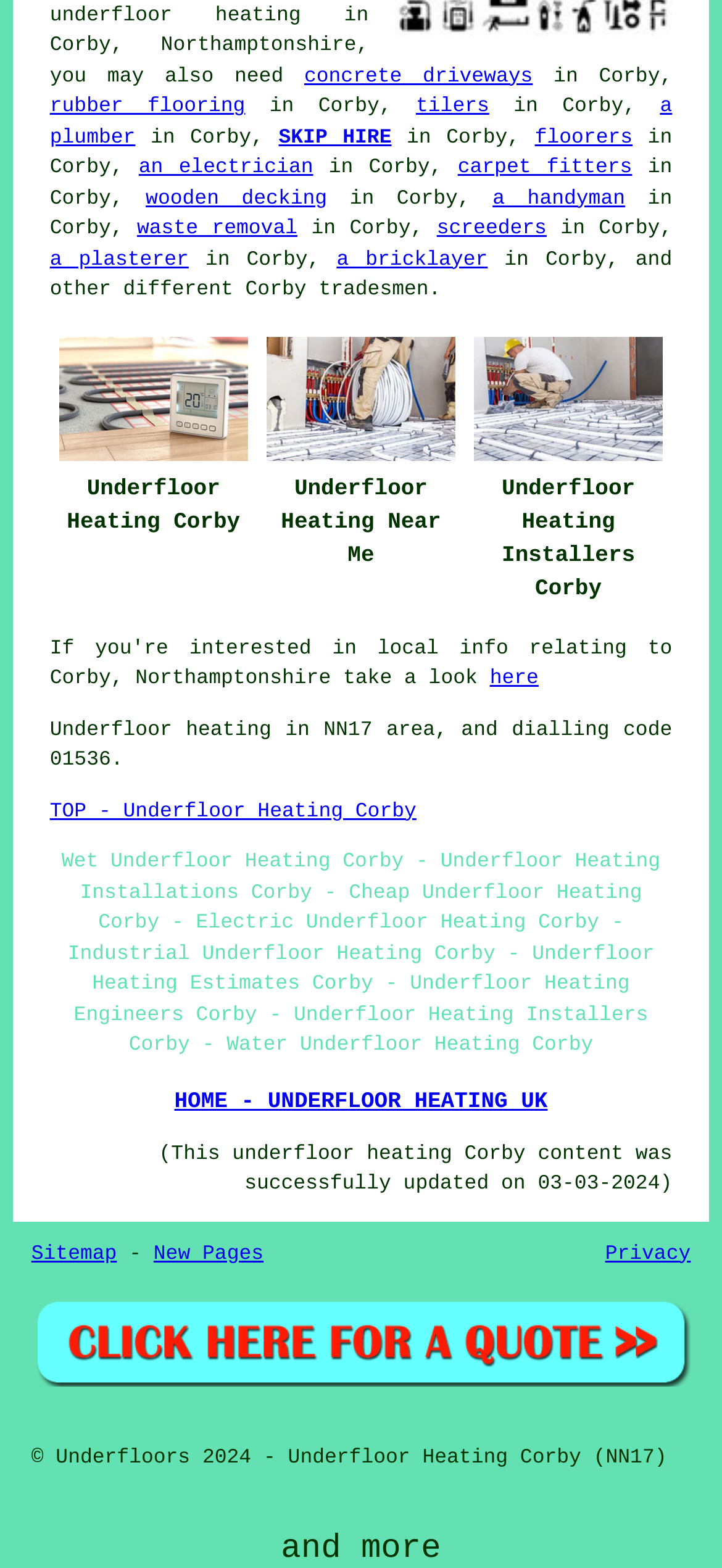Locate the coordinates of the bounding box for the clickable region that fulfills this instruction: "click SKIP HIRE".

[0.386, 0.081, 0.542, 0.095]